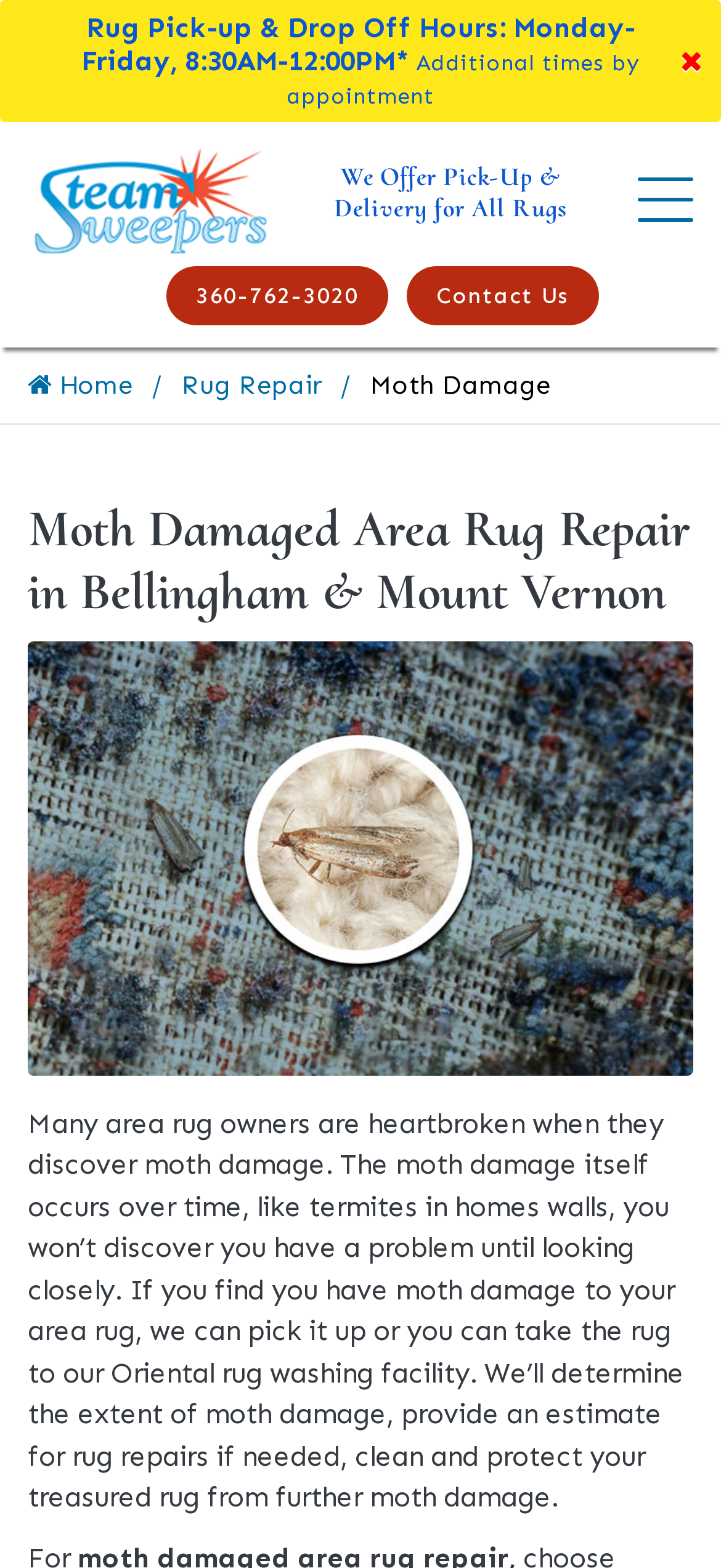Pinpoint the bounding box coordinates of the element you need to click to execute the following instruction: "View the 'Home' page". The bounding box should be represented by four float numbers between 0 and 1, in the format [left, top, right, bottom].

[0.038, 0.233, 0.185, 0.258]